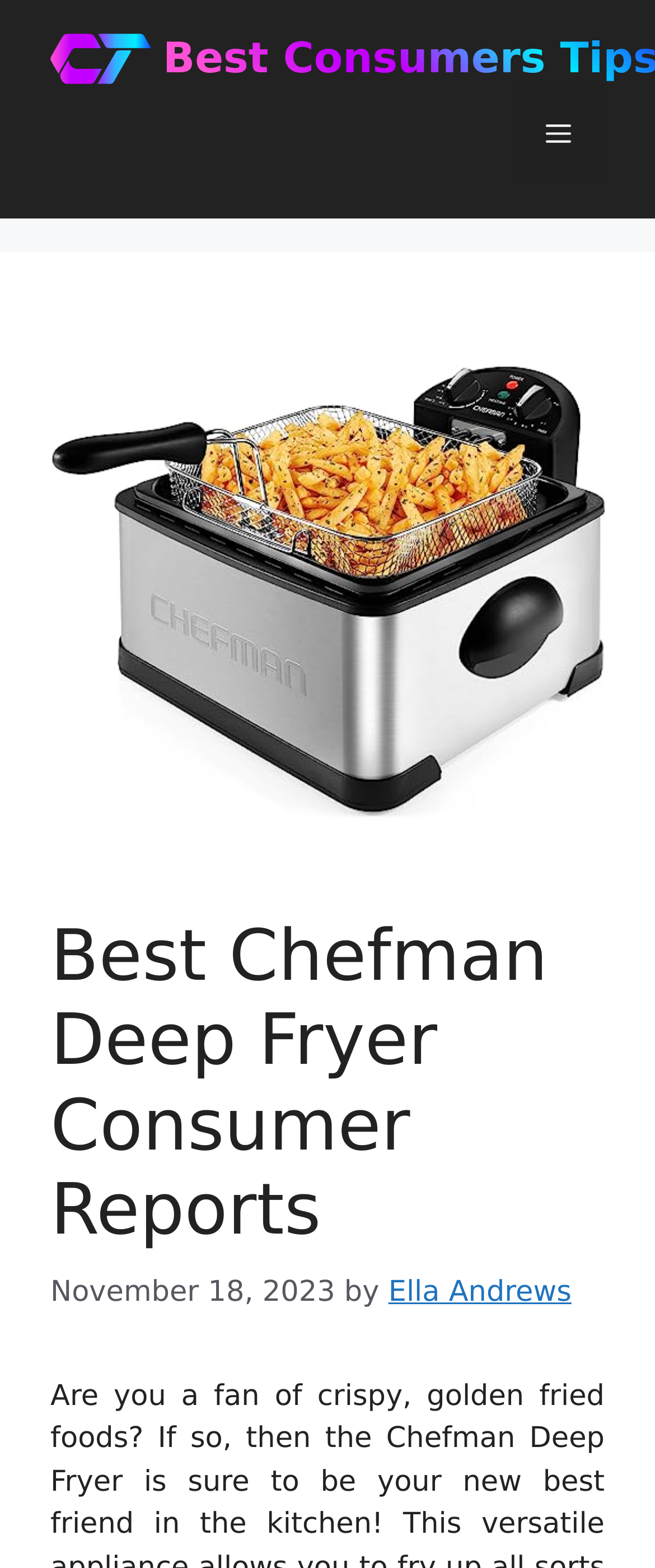Is the menu button expanded?
Using the image as a reference, give an elaborate response to the question.

I found the answer by looking at the button element with the text 'Menu' which has an attribute 'expanded' set to 'False'.